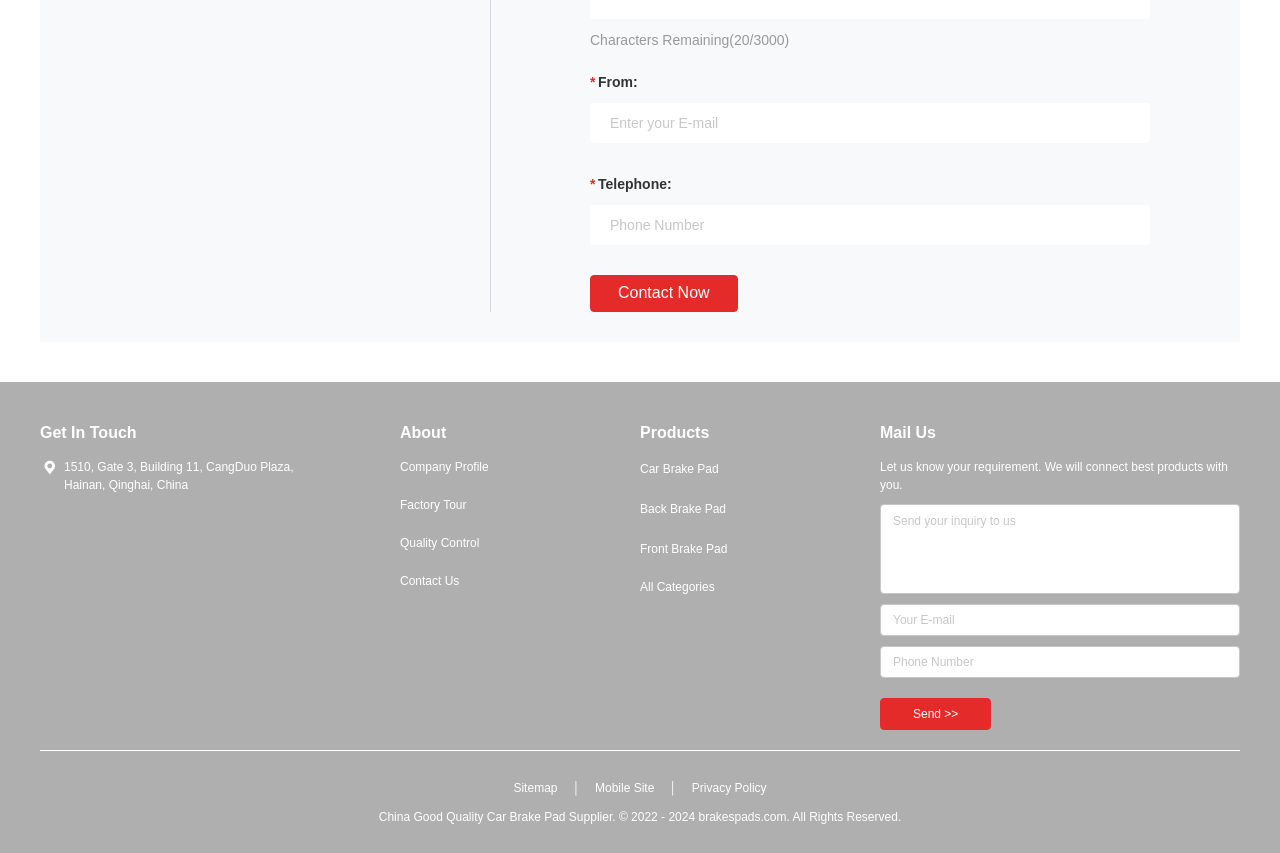Locate the bounding box coordinates of the element I should click to achieve the following instruction: "Send your inquiry to us".

[0.688, 0.59, 0.969, 0.696]